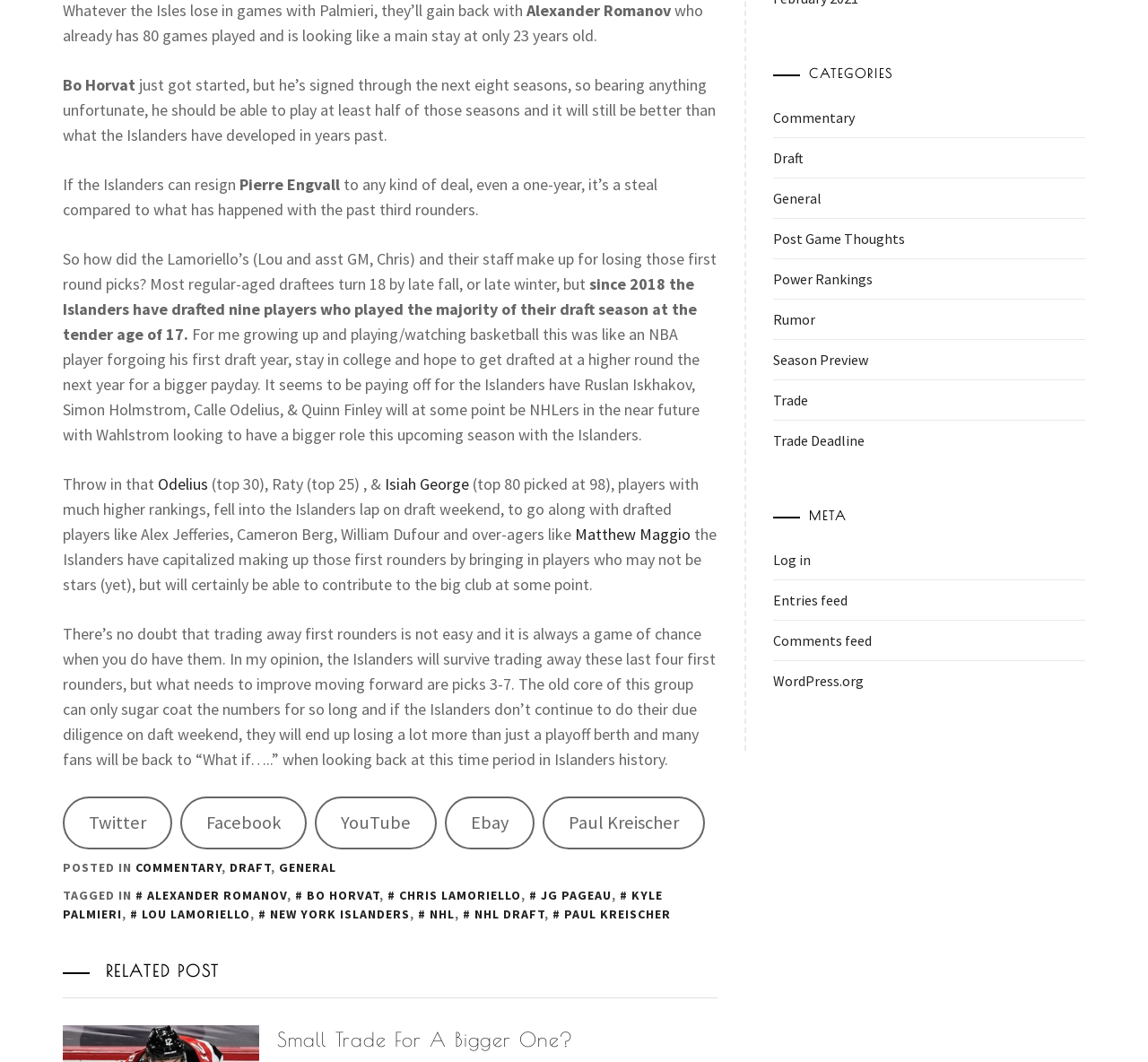Provide the bounding box coordinates of the HTML element described by the text: "Post Game Thoughts". The coordinates should be in the format [left, top, right, bottom] with values between 0 and 1.

[0.673, 0.216, 0.788, 0.233]